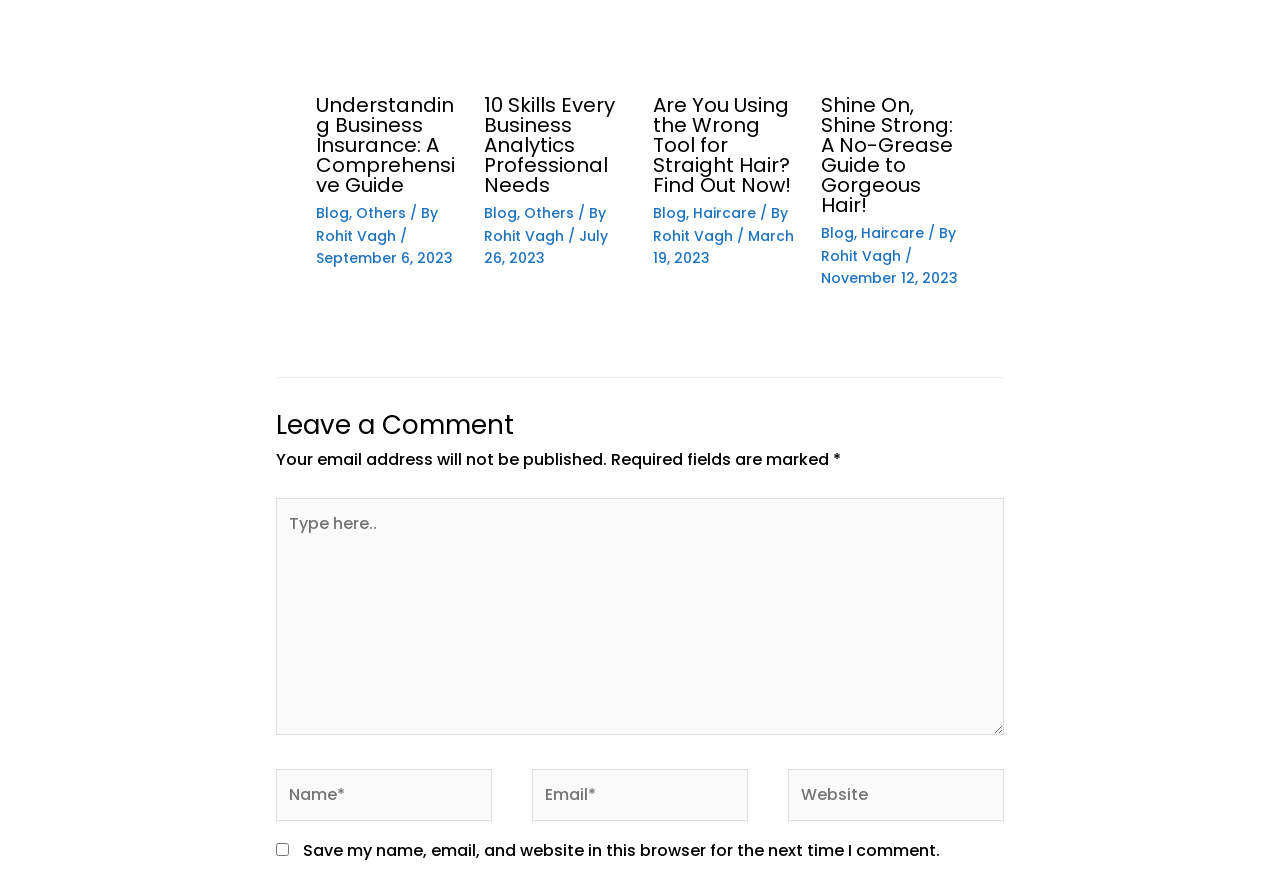Please determine the bounding box coordinates for the element with the description: "Rohit Vagh".

[0.247, 0.259, 0.312, 0.282]